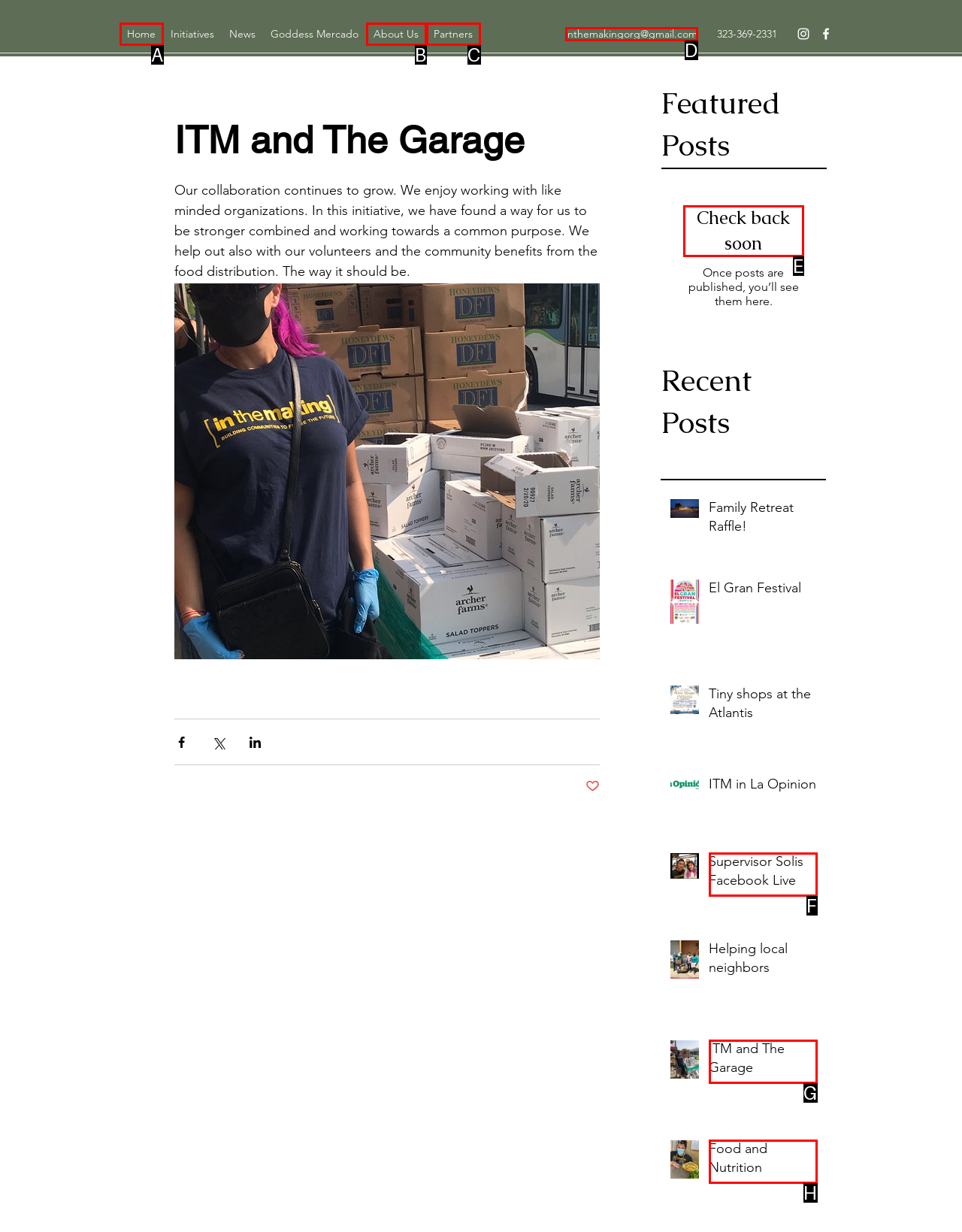From the options shown, which one fits the description: Supervisor Solis Facebook Live? Respond with the appropriate letter.

F